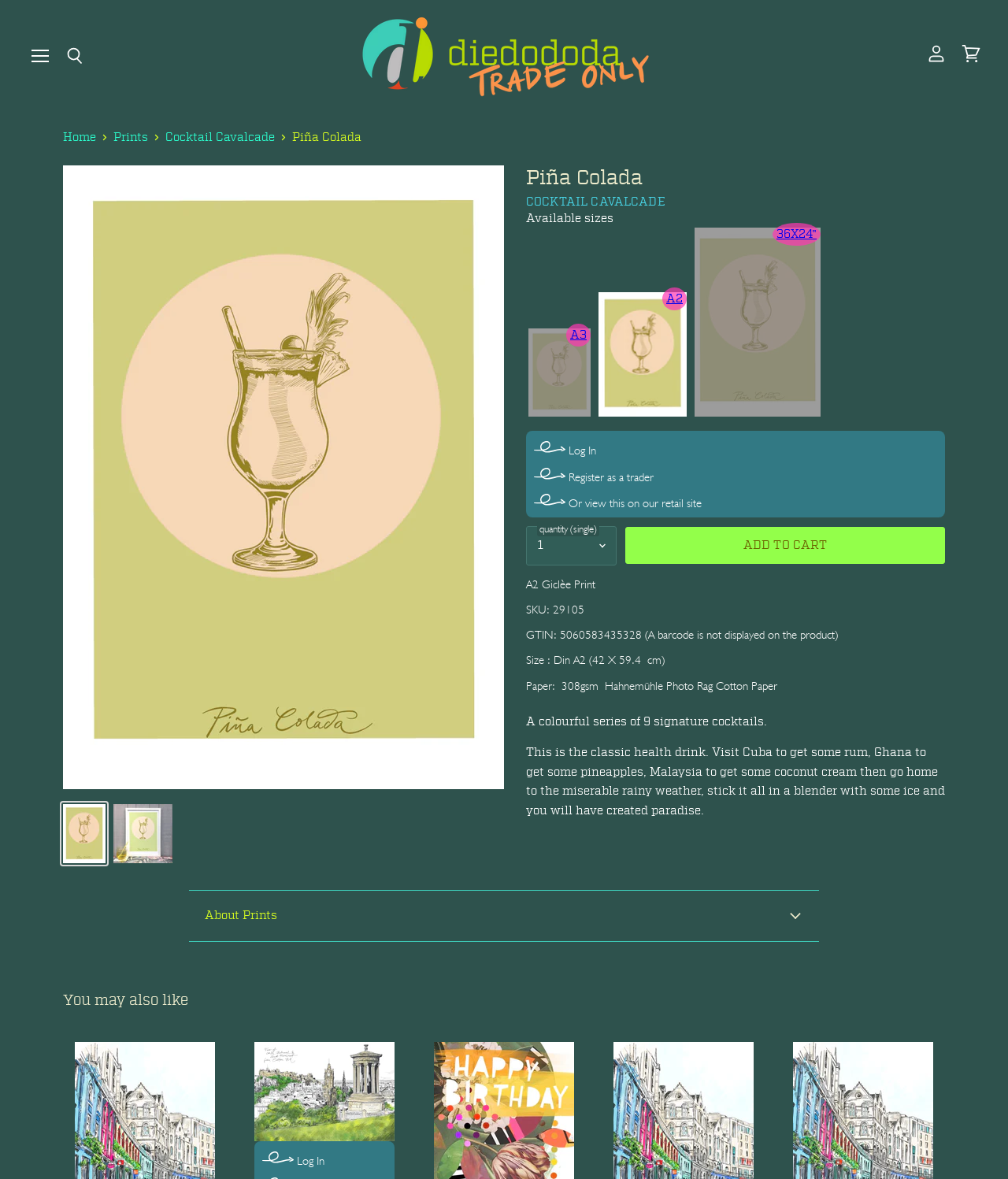Identify the bounding box coordinates of the clickable region to carry out the given instruction: "Search for something".

[0.058, 0.033, 0.09, 0.063]